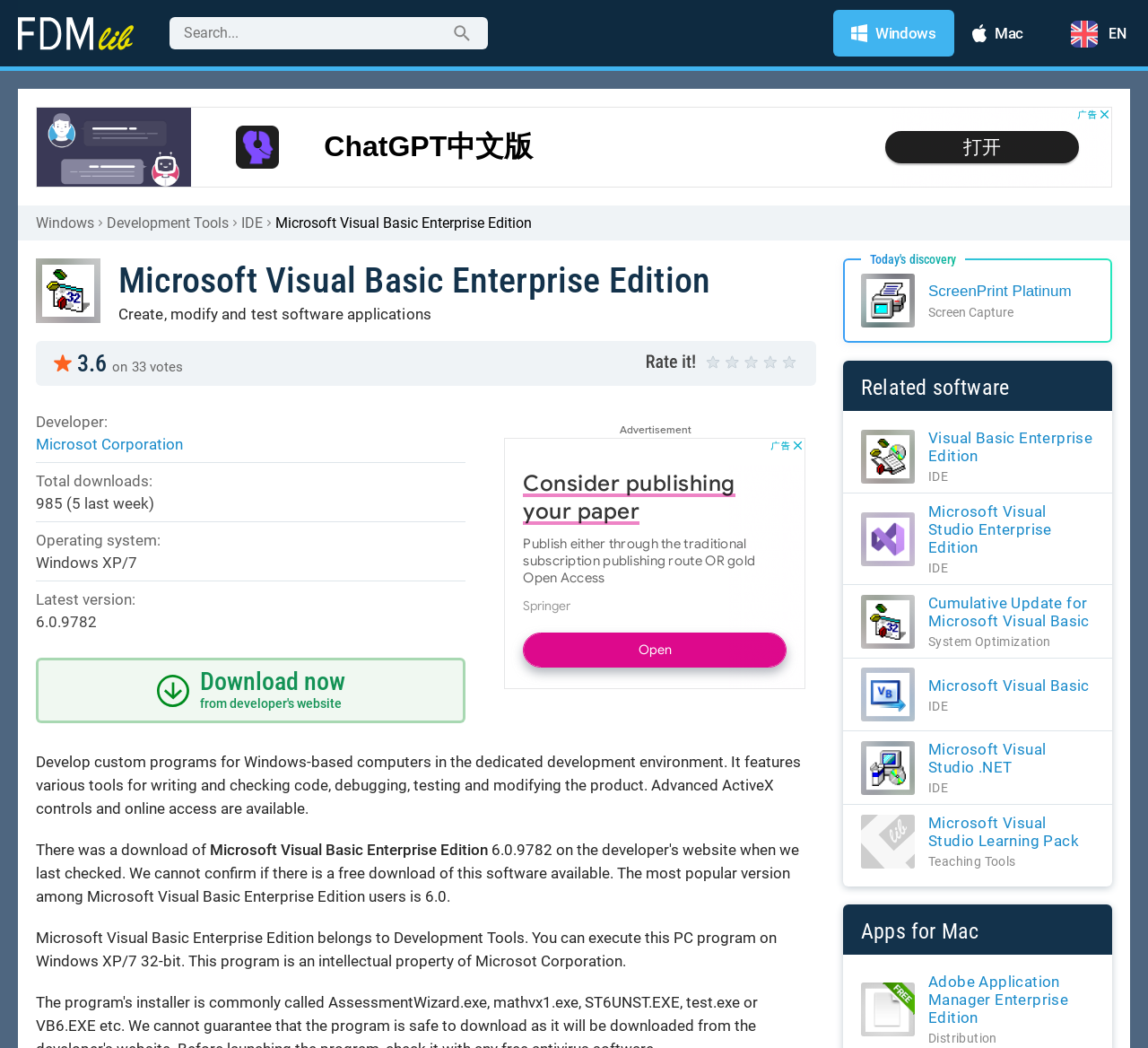Based on the visual content of the image, answer the question thoroughly: What is the name of the software?

I found the answer by looking at the title of the webpage, which is 'Microsoft Visual Basic Enterprise Edition'. This title is also repeated in several places on the webpage, including the heading and the description of the software.